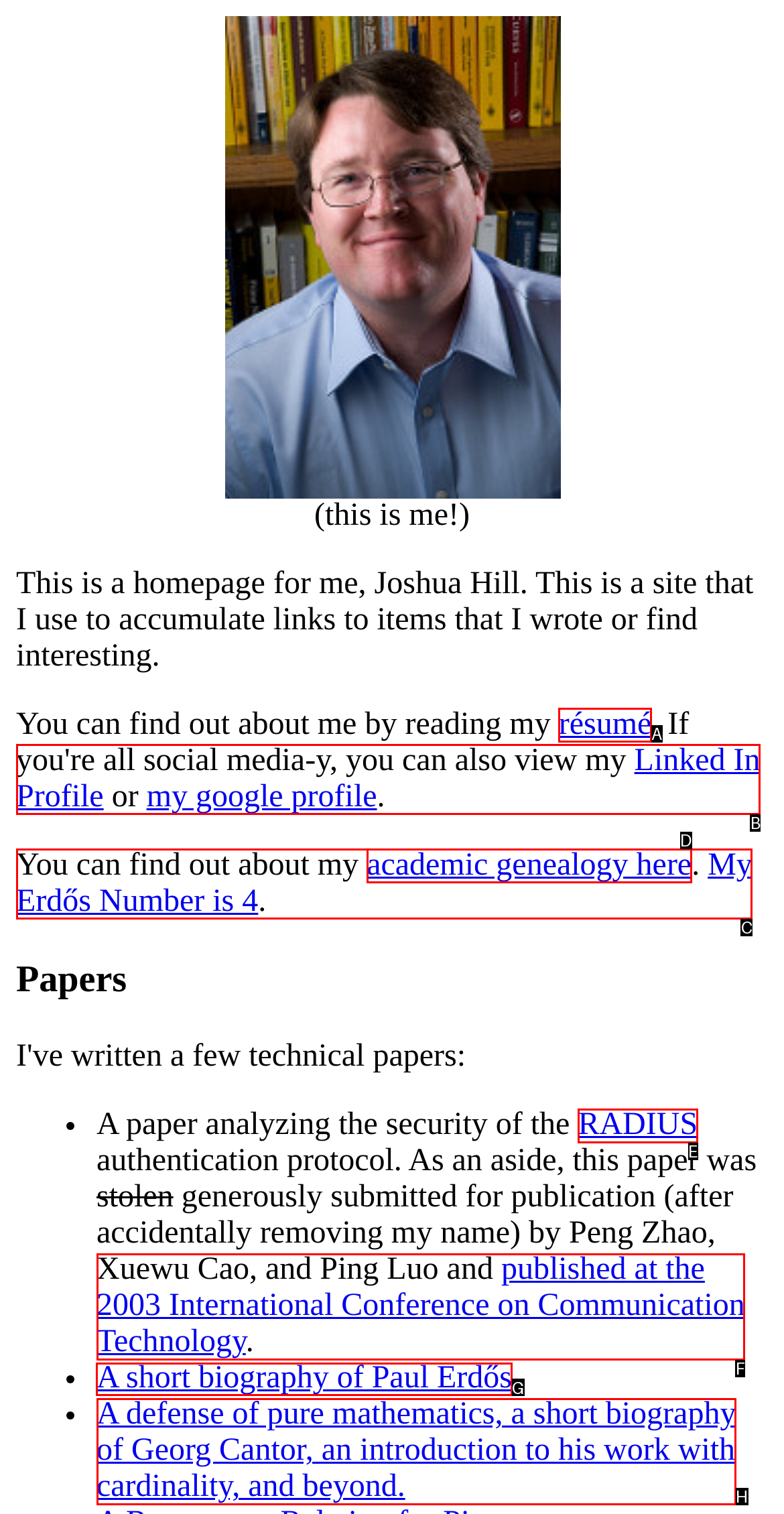Tell me which one HTML element you should click to complete the following task: Read a short biography of Paul Erdős
Answer with the option's letter from the given choices directly.

G